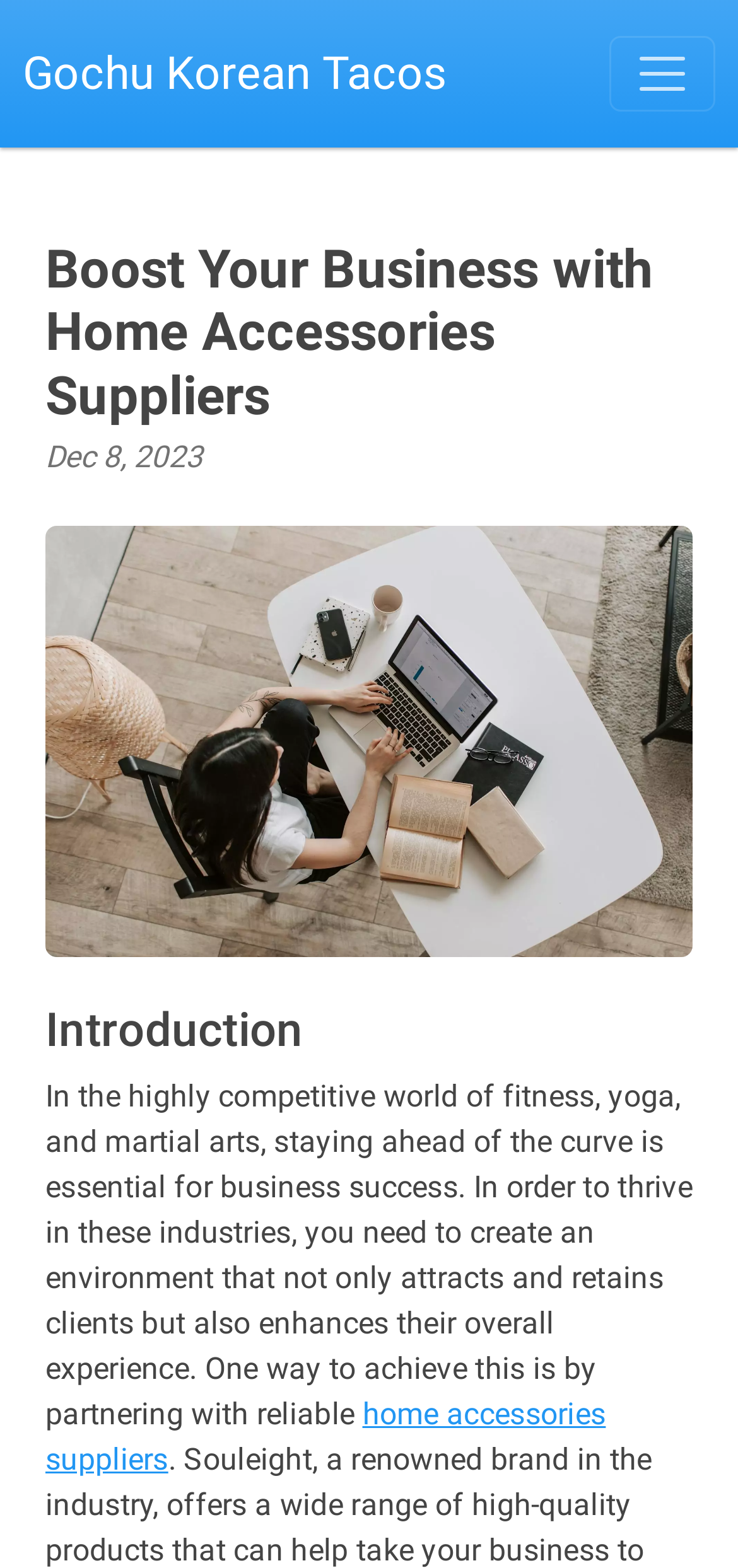What is the purpose of partnering with home accessories suppliers?
Based on the image, answer the question with as much detail as possible.

I inferred this by reading the StaticText element with bounding box coordinates [0.062, 0.687, 0.939, 0.913] which mentions that partnering with reliable home accessories suppliers can help create an environment that enhances the overall experience of clients in the fitness, yoga, and martial arts industries.